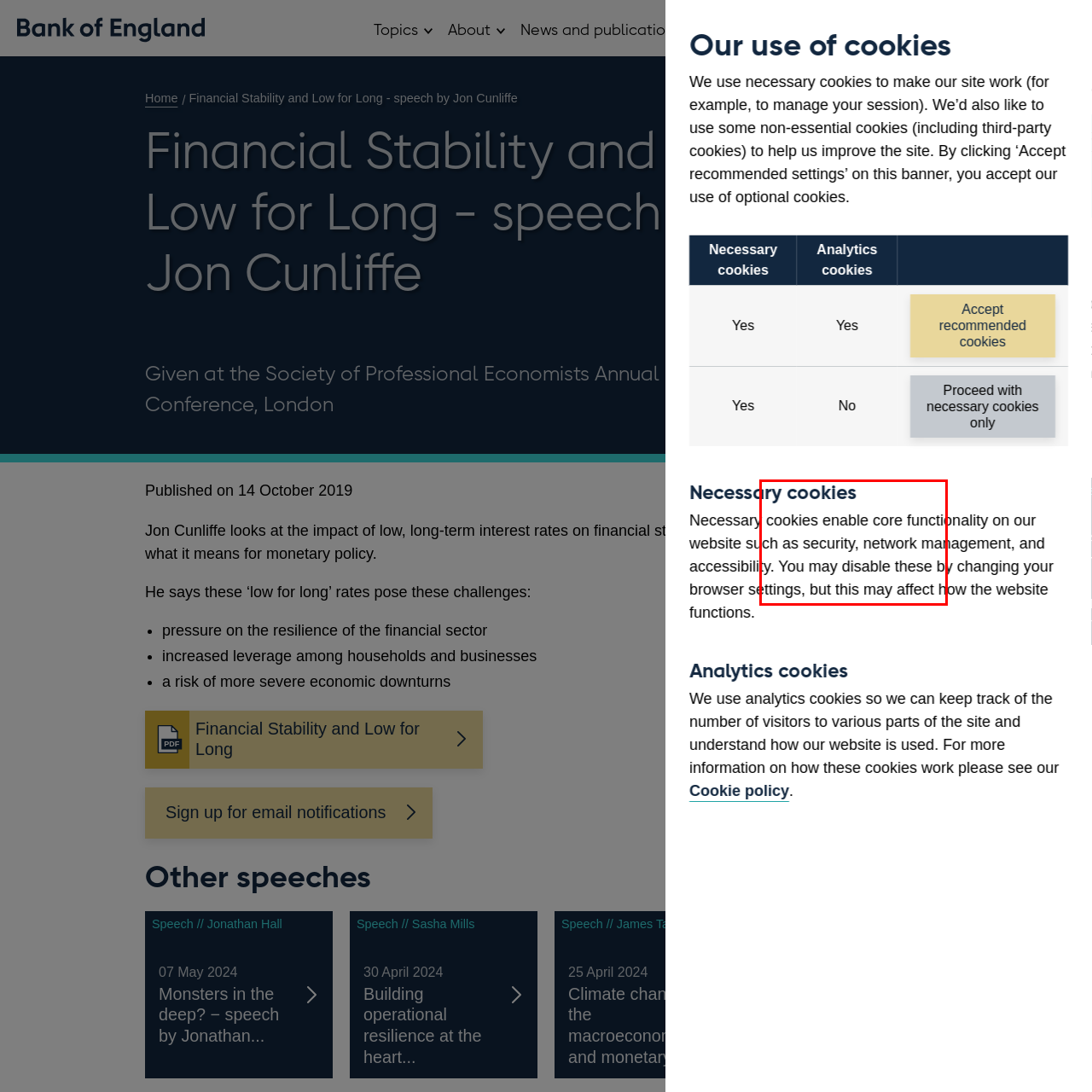Examine the red-bounded region in the image and describe it in detail.

The image above is part of a webpage from the Bank of England, specifically addressing the topic of "Necessary cookies." This section outlines their essential role in enabling core functionalities such as security, network management, and accessibility on the website. The text explains that while users can opt to disable these cookies through their browser settings, doing so may impact the overall functionality and user experience of the site.